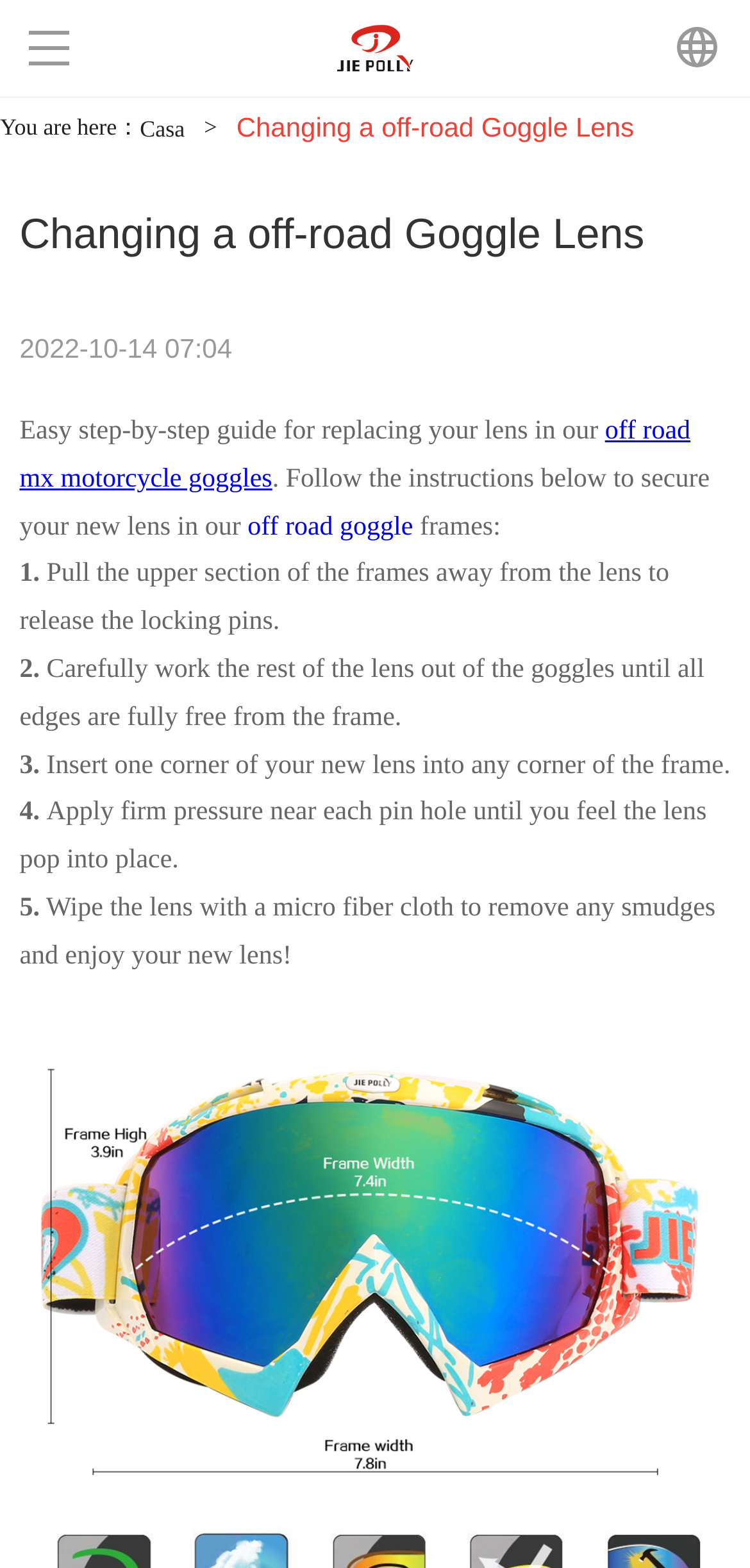What is the recommended cleaning method for the new lens?
Look at the image and provide a detailed response to the question.

The webpage suggests wiping the lens with a micro fiber cloth to remove any smudges and enjoy the new lens, as mentioned in the final step of the guide.